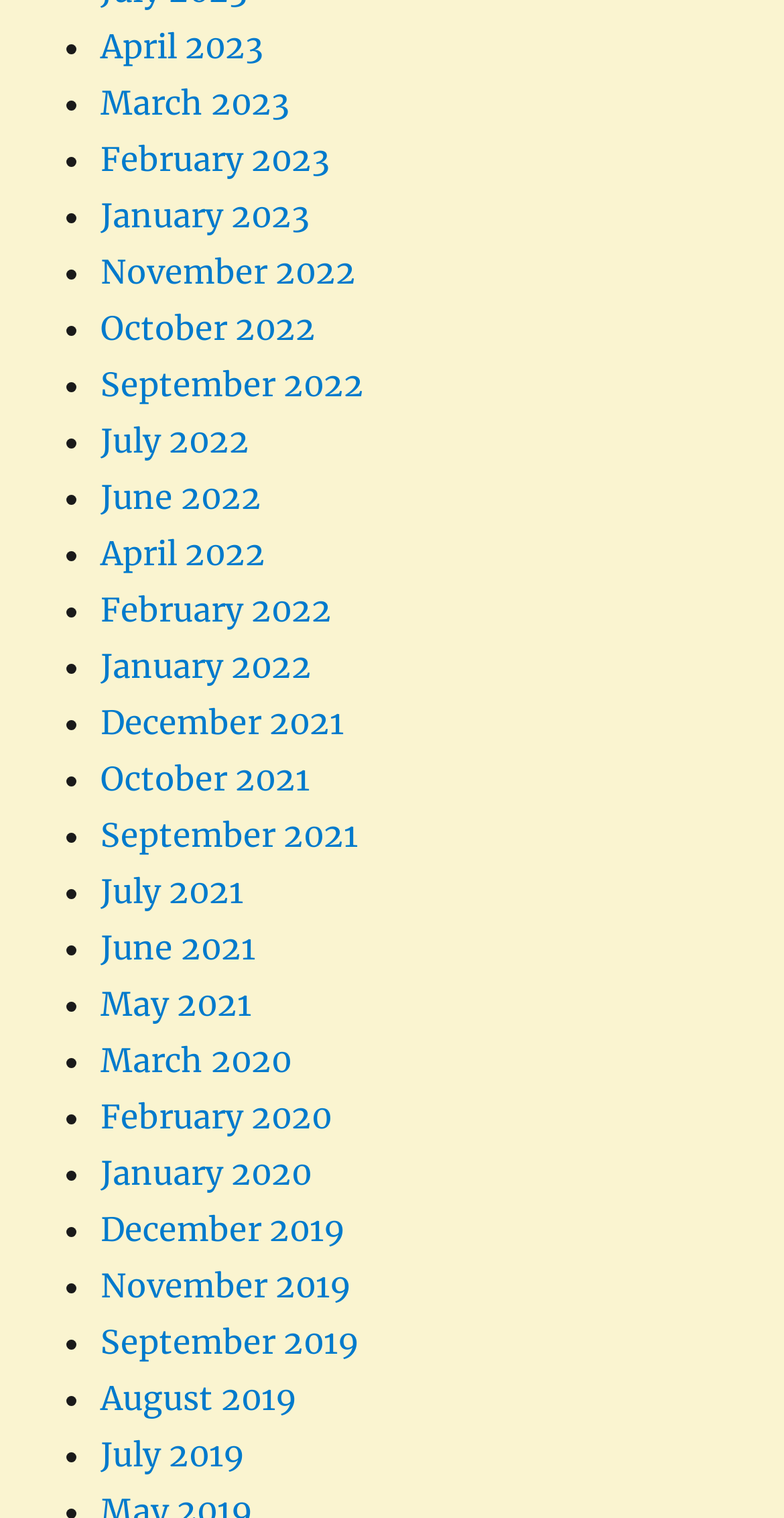Please examine the image and provide a detailed answer to the question: What is the most recent month listed?

By examining the list of links on the webpage, I can see that the most recent month listed is April 2023, which is the first item in the list.